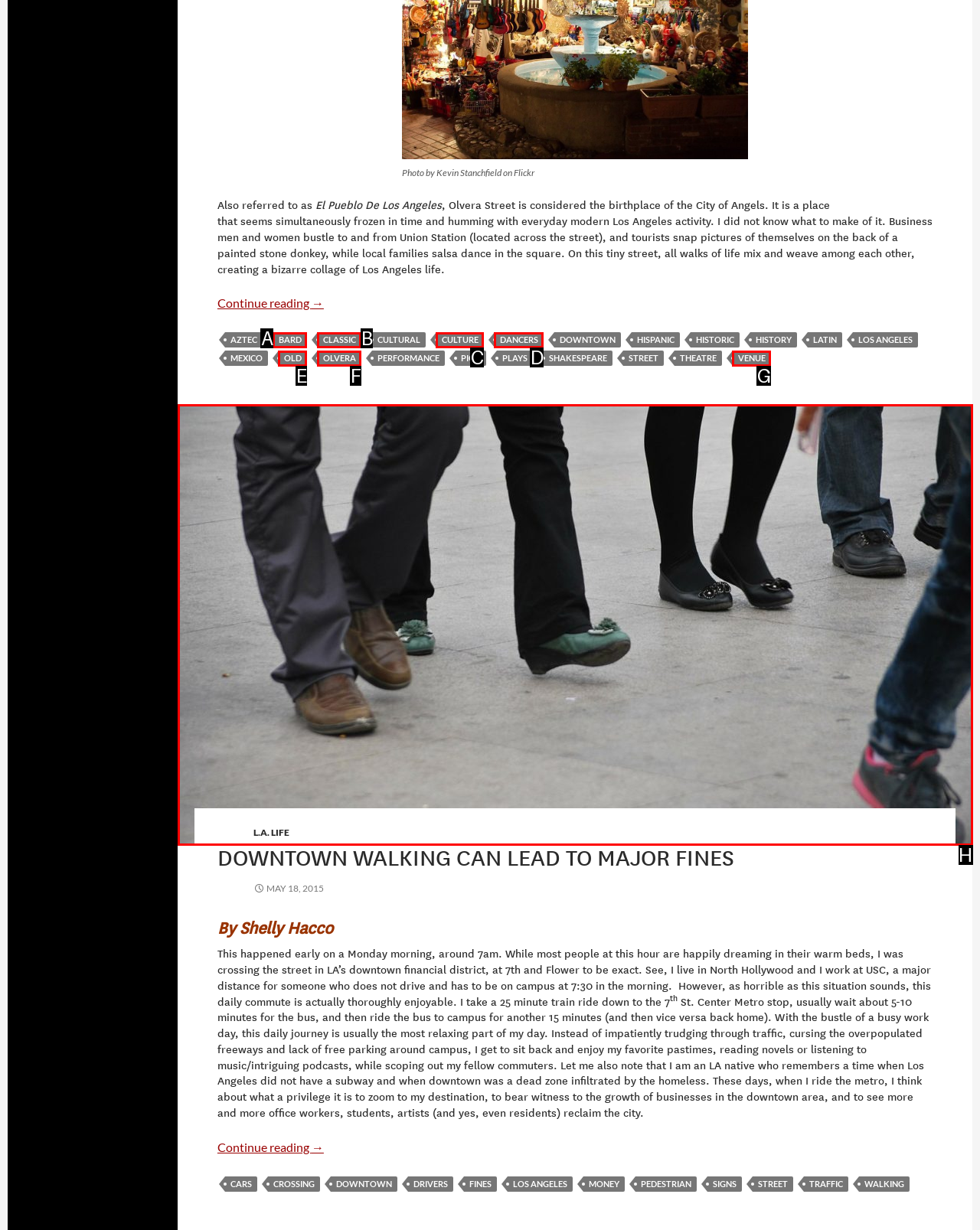Choose the HTML element that best fits the description: bard. Answer with the option's letter directly.

A